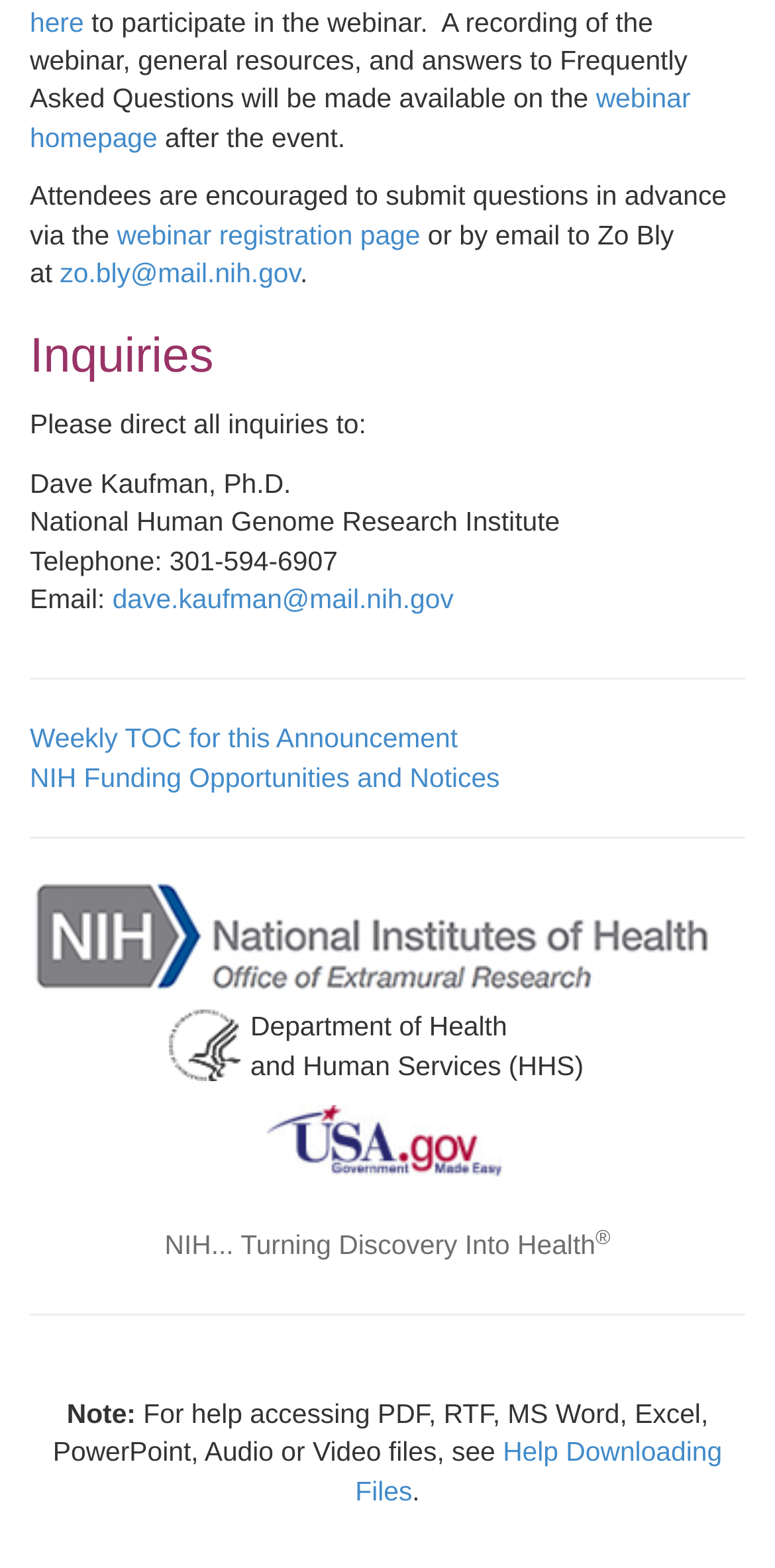Answer the following inquiry with a single word or phrase:
Who should be contacted for inquiries?

Dave Kaufman, Ph.D.